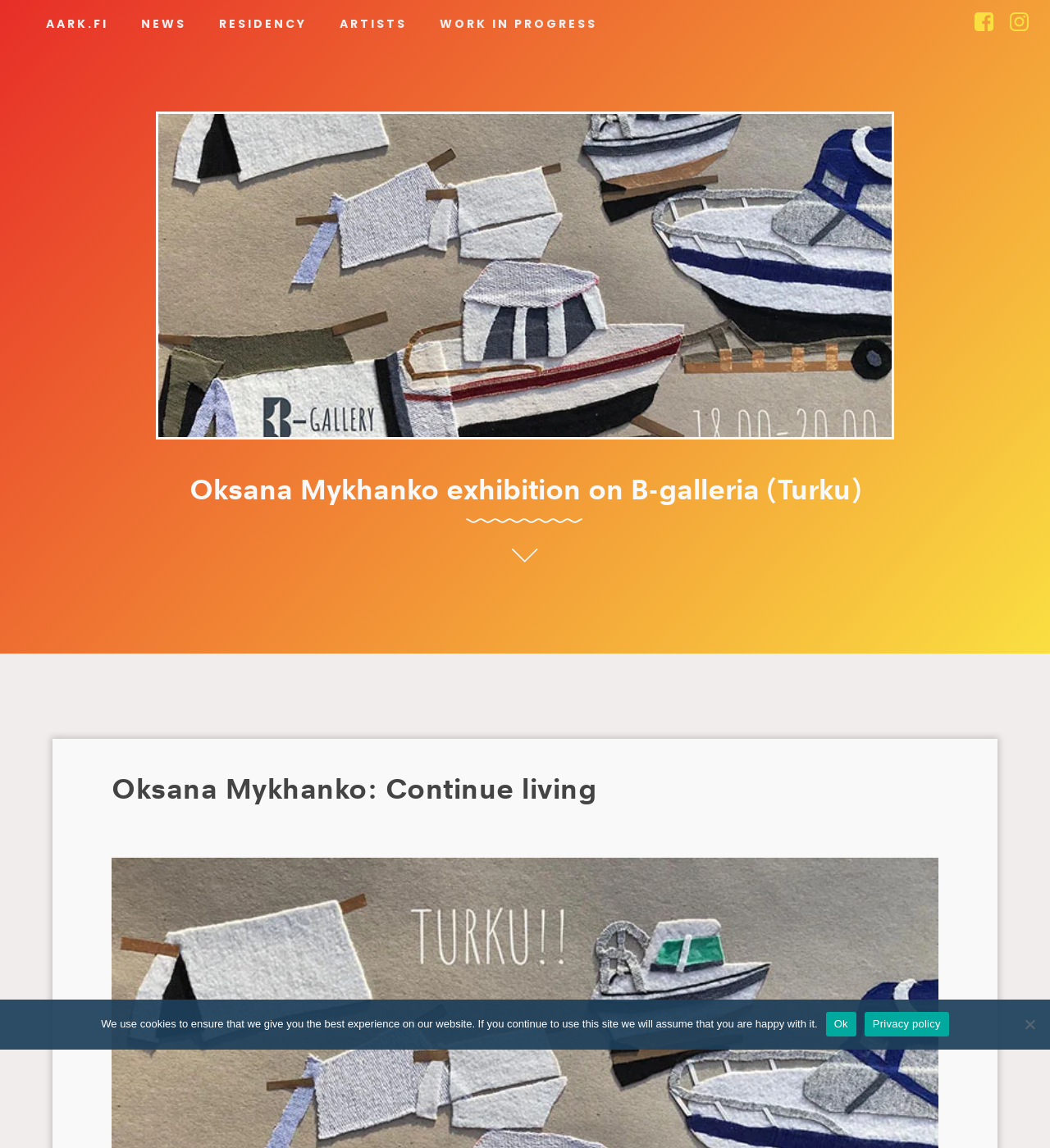Provide the bounding box for the UI element matching this description: "Privacy policy".

[0.823, 0.881, 0.904, 0.902]